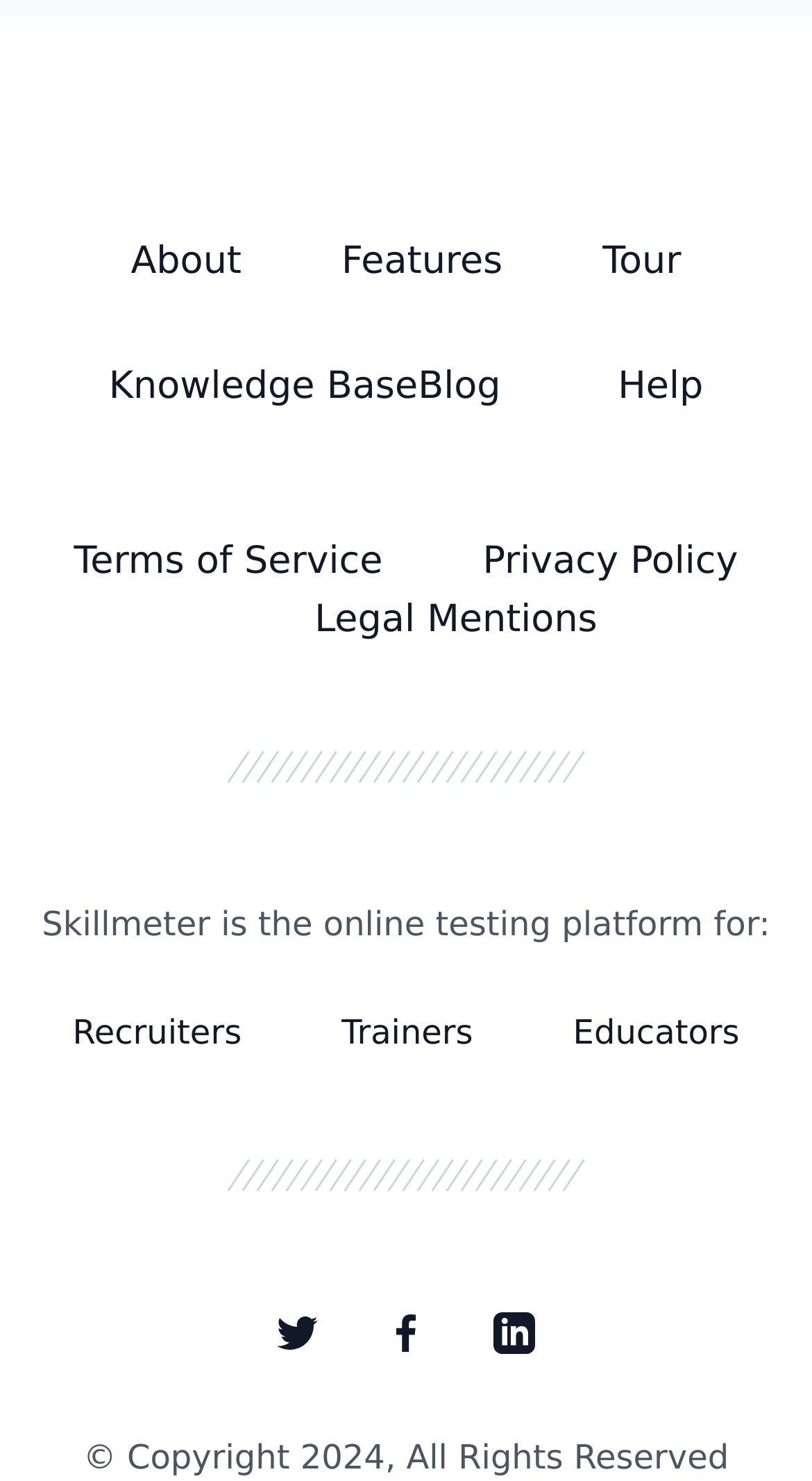Using the given description, provide the bounding box coordinates formatted as (top-left x, top-left y, bottom-right x, bottom-right y), with all values being floating point numbers between 0 and 1. Description: Terms of Service

[0.091, 0.36, 0.471, 0.399]